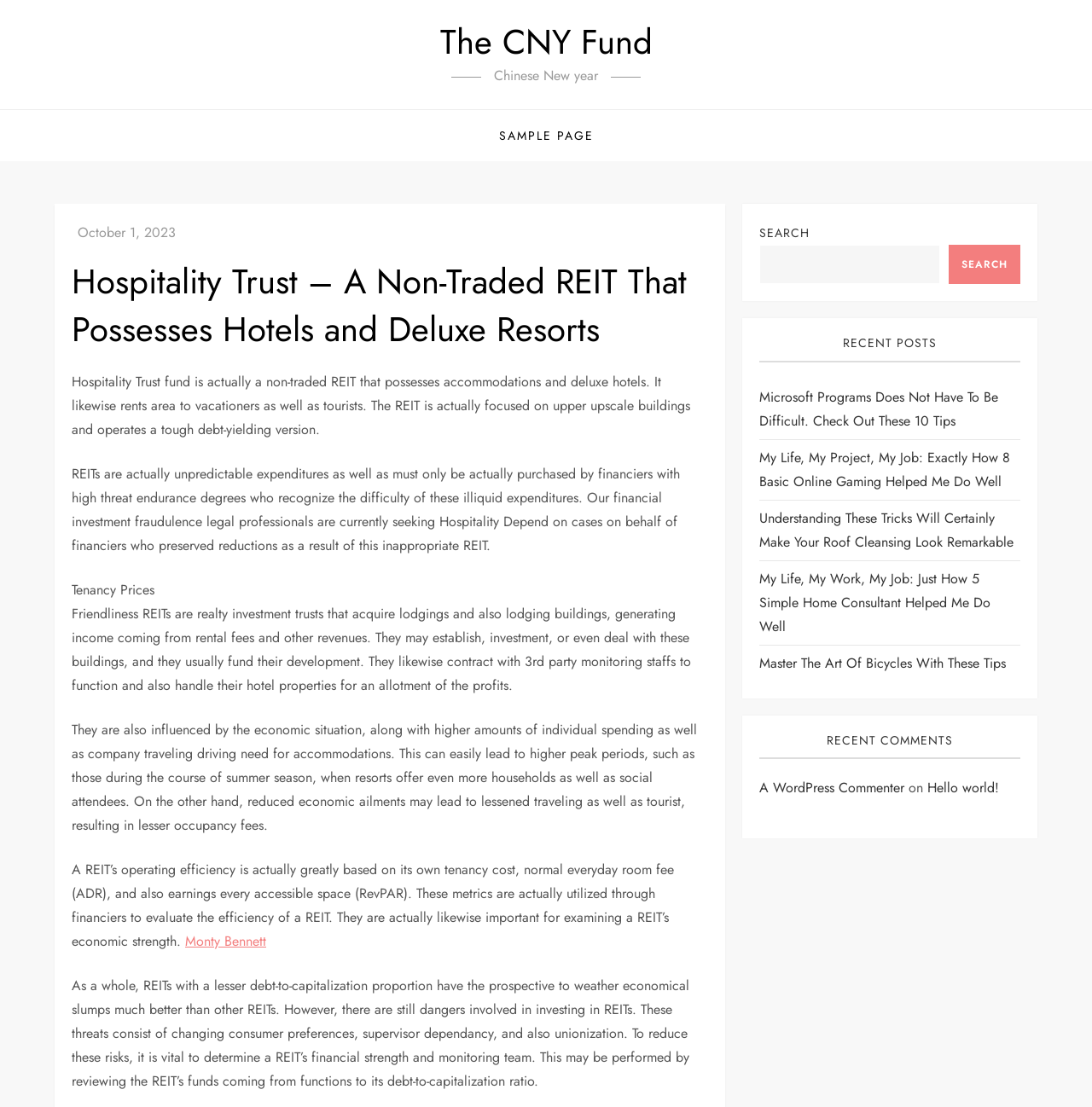Identify the bounding box coordinates of the region that needs to be clicked to carry out this instruction: "Click the 'SAMPLE PAGE' link". Provide these coordinates as four float numbers ranging from 0 to 1, i.e., [left, top, right, bottom].

[0.445, 0.099, 0.555, 0.146]